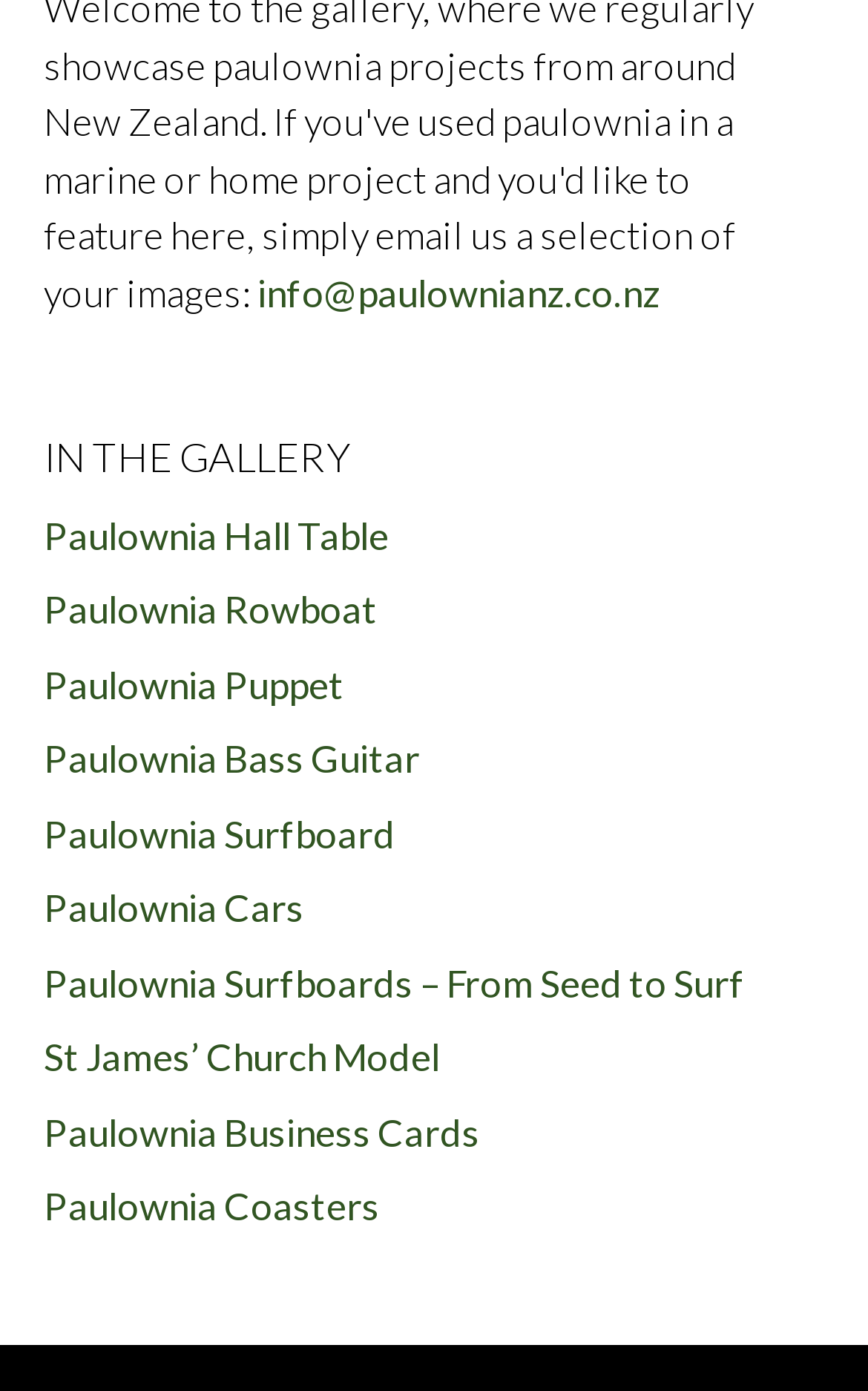Using the element description provided, determine the bounding box coordinates in the format (top-left x, top-left y, bottom-right x, bottom-right y). Ensure that all values are floating point numbers between 0 and 1. Element description: Paulownia Business Cards

[0.05, 0.797, 0.553, 0.831]